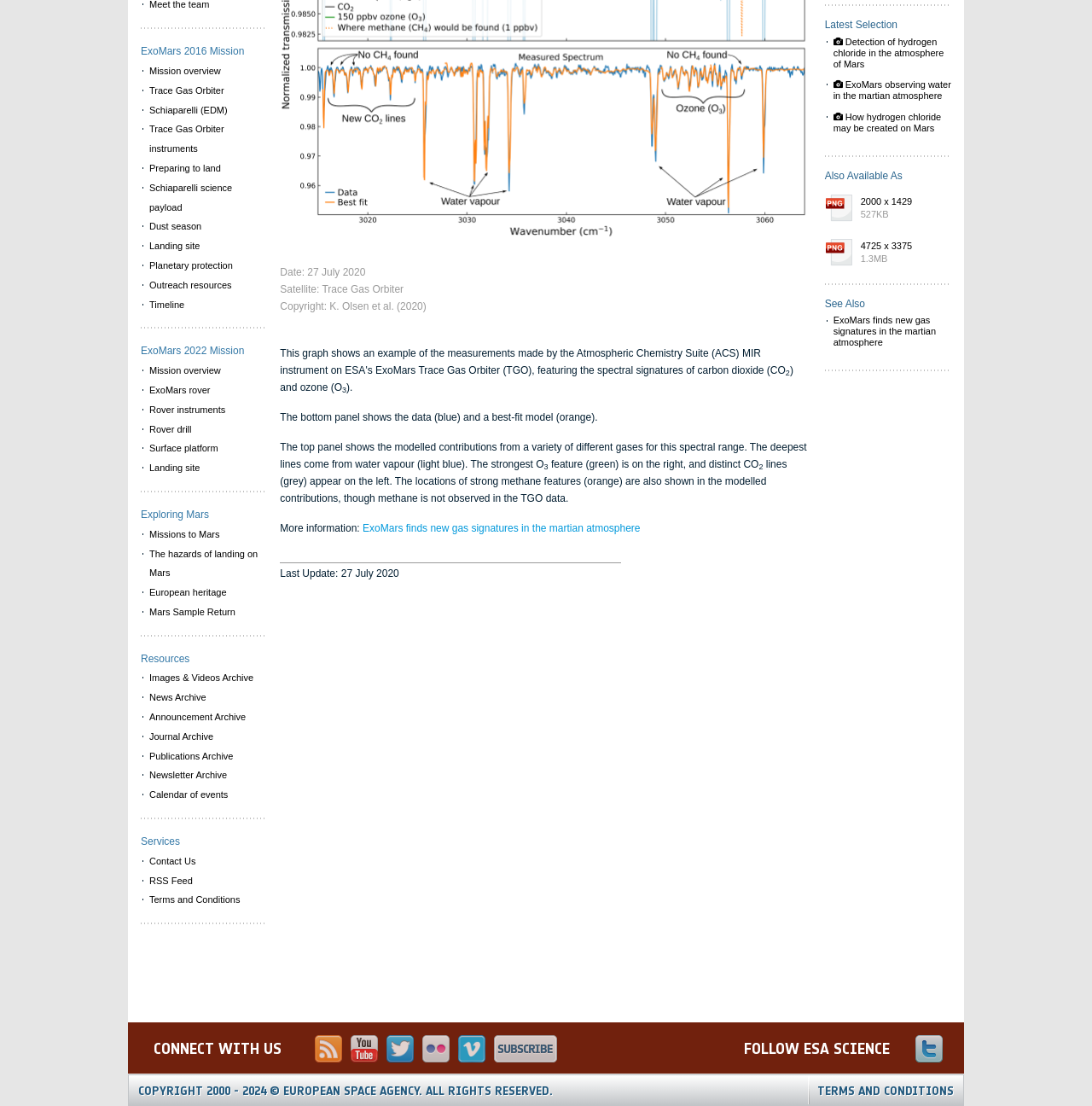Bounding box coordinates are given in the format (top-left x, top-left y, bottom-right x, bottom-right y). All values should be floating point numbers between 0 and 1. Provide the bounding box coordinate for the UI element described as: Newsletter Archive

[0.129, 0.692, 0.242, 0.71]